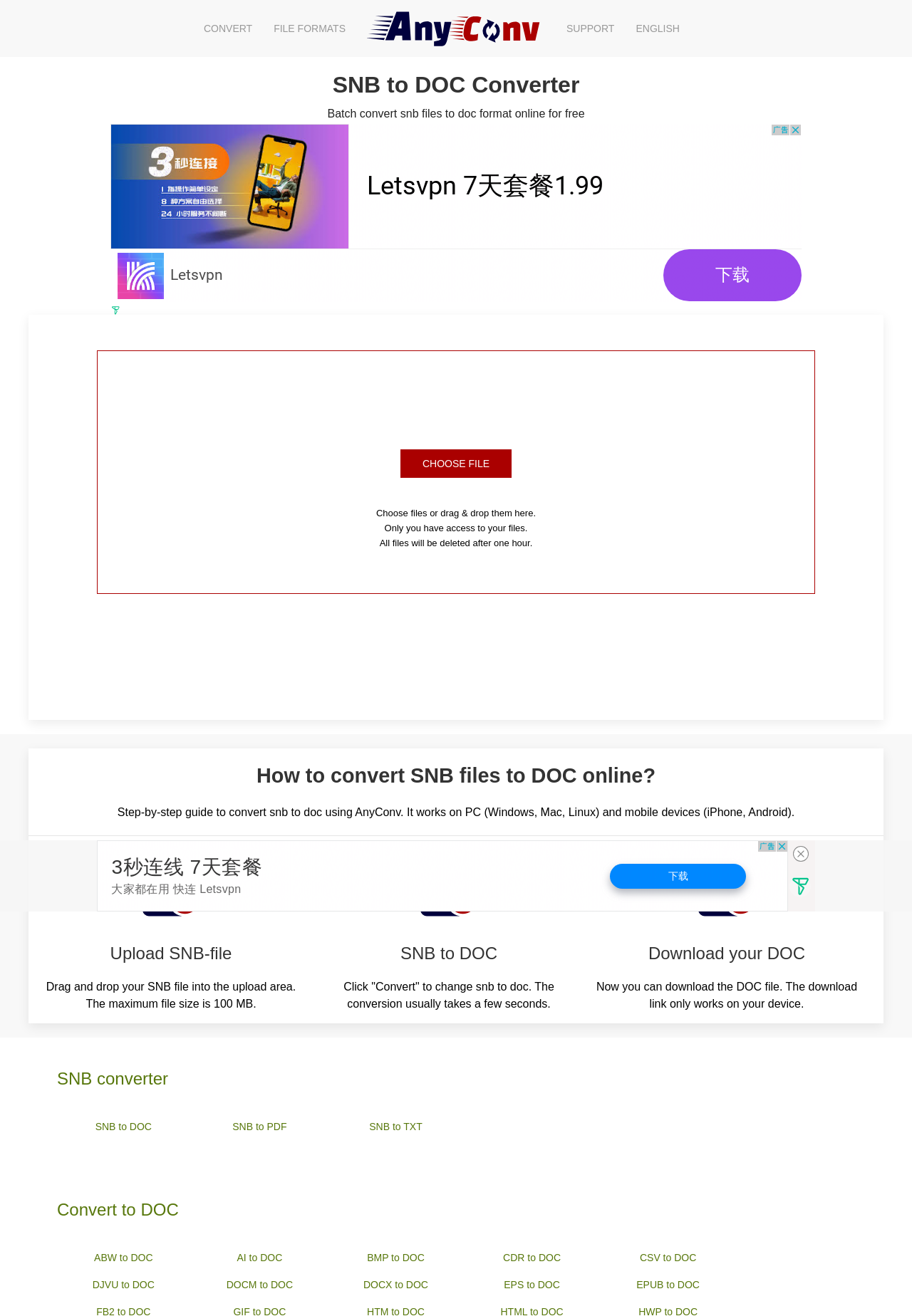Please determine the bounding box coordinates of the clickable area required to carry out the following instruction: "Click the SNB to DOC converter link". The coordinates must be four float numbers between 0 and 1, represented as [left, top, right, bottom].

[0.062, 0.812, 0.184, 0.827]